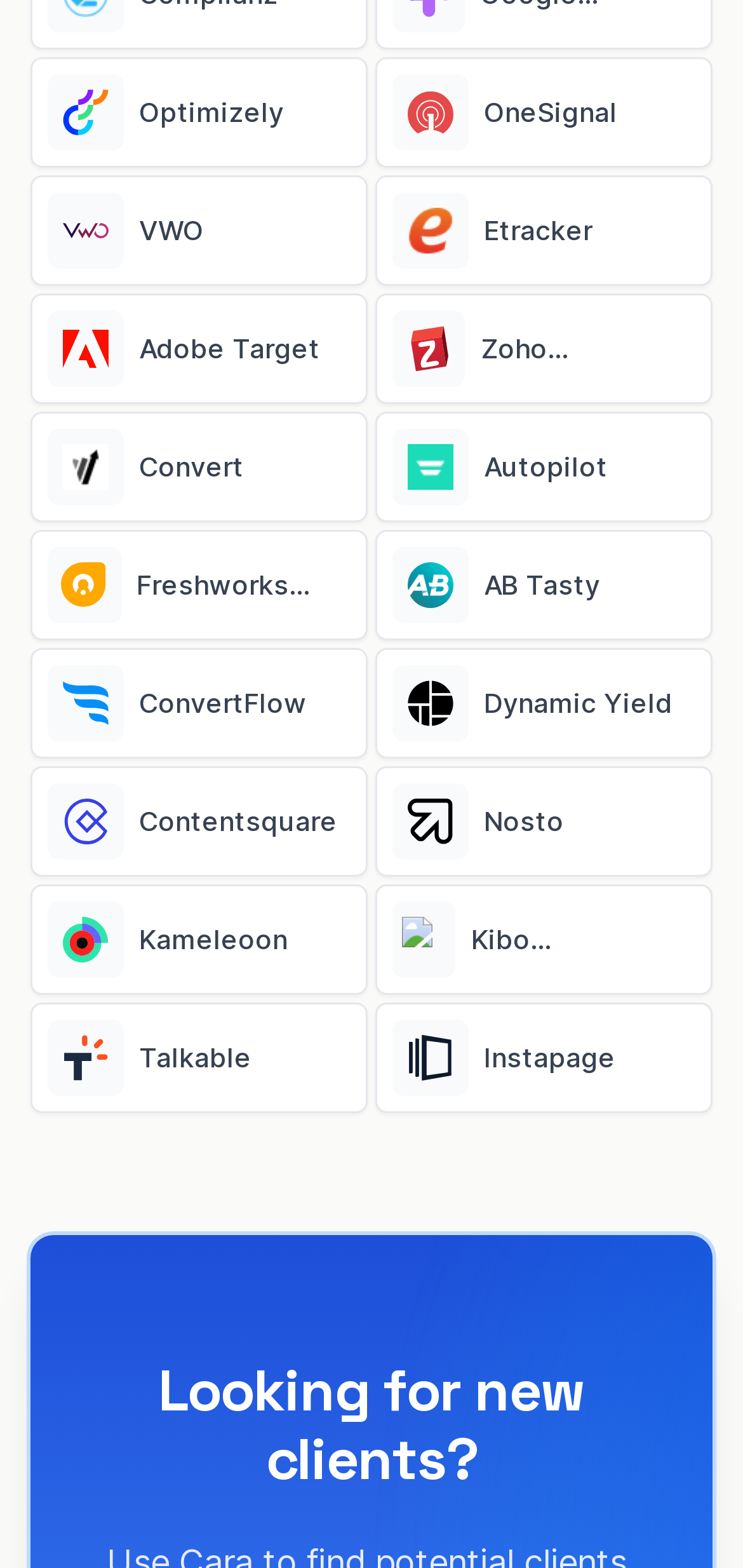Provide the bounding box coordinates of the UI element this sentence describes: "Contentsquare521".

[0.041, 0.489, 0.495, 0.559]